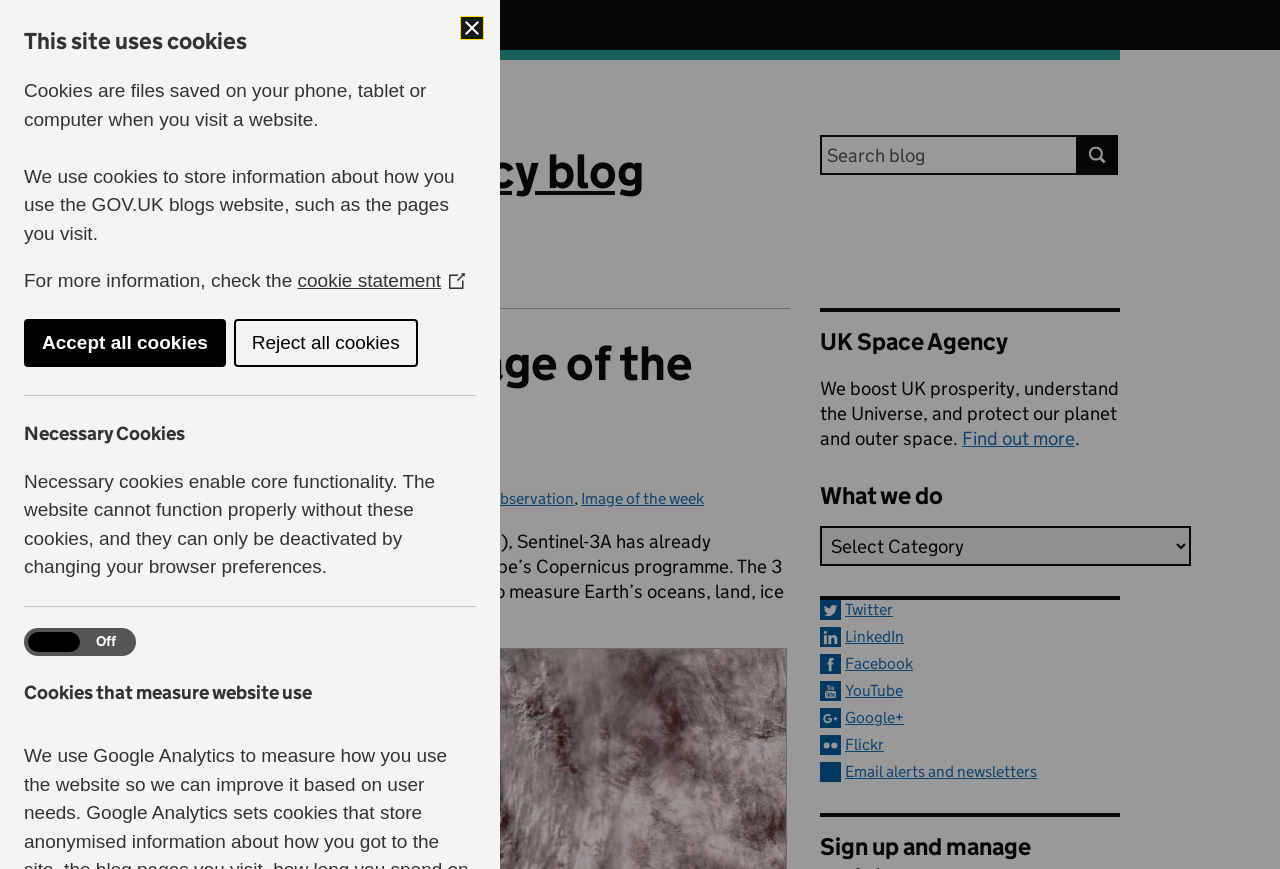Determine the bounding box coordinates for the area that needs to be clicked to fulfill this task: "Search for something". The coordinates must be given as four float numbers between 0 and 1, i.e., [left, top, right, bottom].

[0.641, 0.155, 0.842, 0.201]